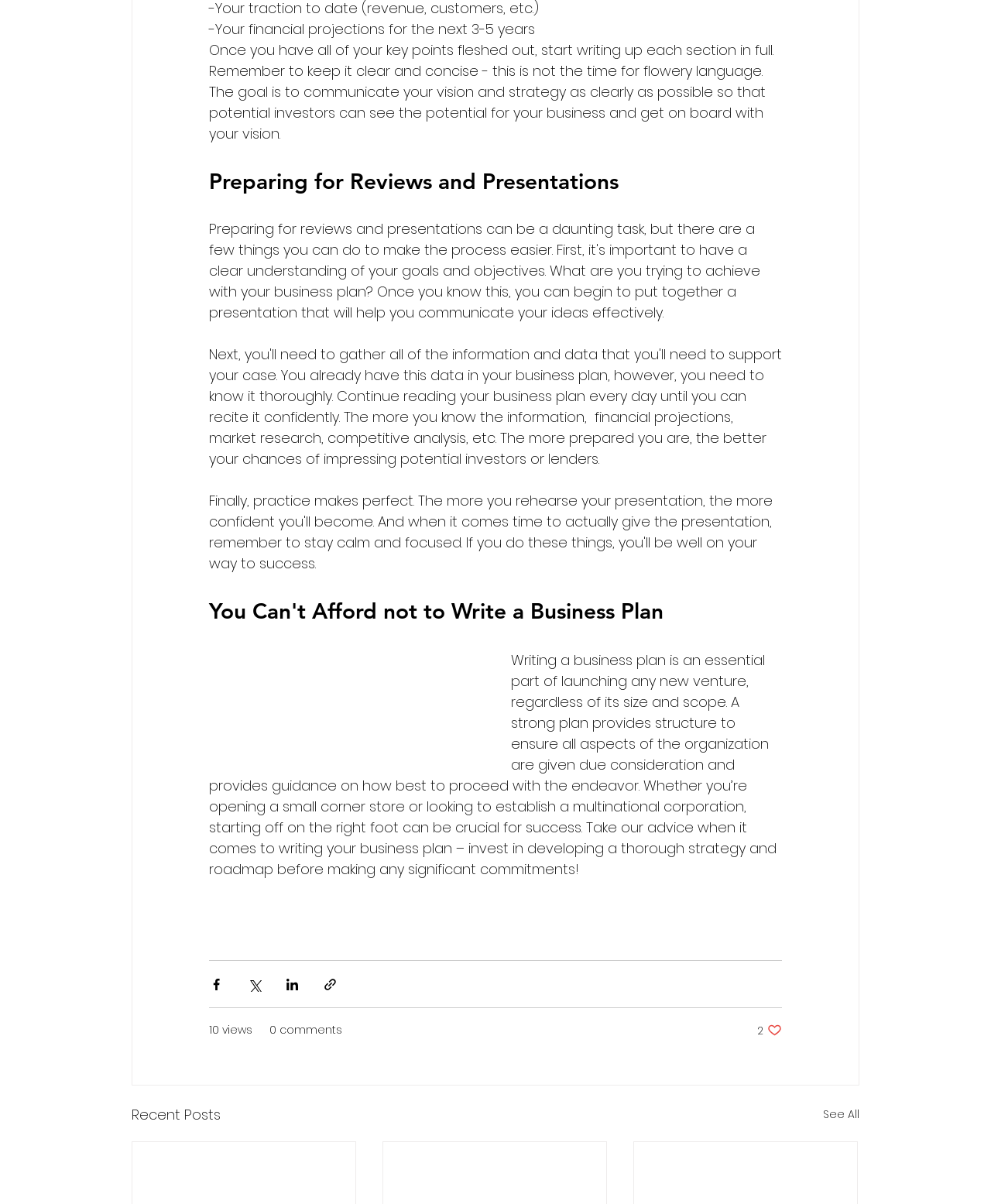Show me the bounding box coordinates of the clickable region to achieve the task as per the instruction: "See all recent posts".

[0.83, 0.917, 0.867, 0.935]